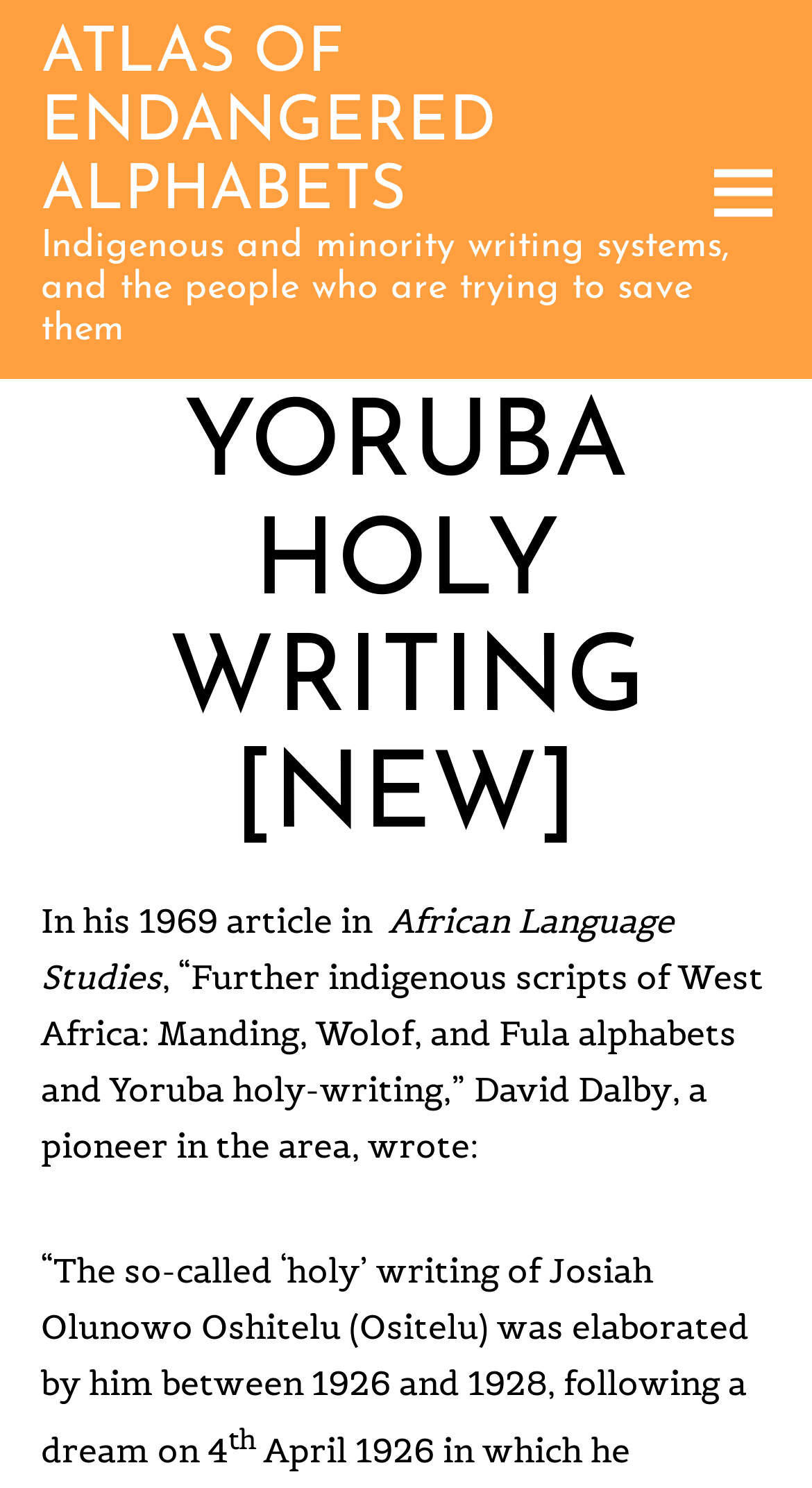Could you please study the image and provide a detailed answer to the question:
What is the name of the writing system?

From the heading 'YORUBA HOLY WRITING [NEW]' on the webpage, we can infer that the writing system being referred to is Yoruba Holy Writing.